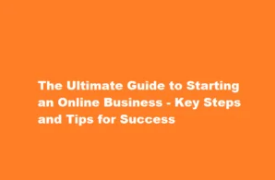Describe every aspect of the image in detail.

The image features an eye-catching orange background with bold white text that reads "The Ultimate Guide to Starting an Online Business - Key Steps and Tips for Success." This guide aims to provide essential insights and strategies for aspiring entrepreneurs looking to establish their online ventures. It emphasizes the crucial steps and expert advice necessary for navigating the complexities of the online business landscape, making it a valuable resource for anyone interested in launching a successful digital enterprise.